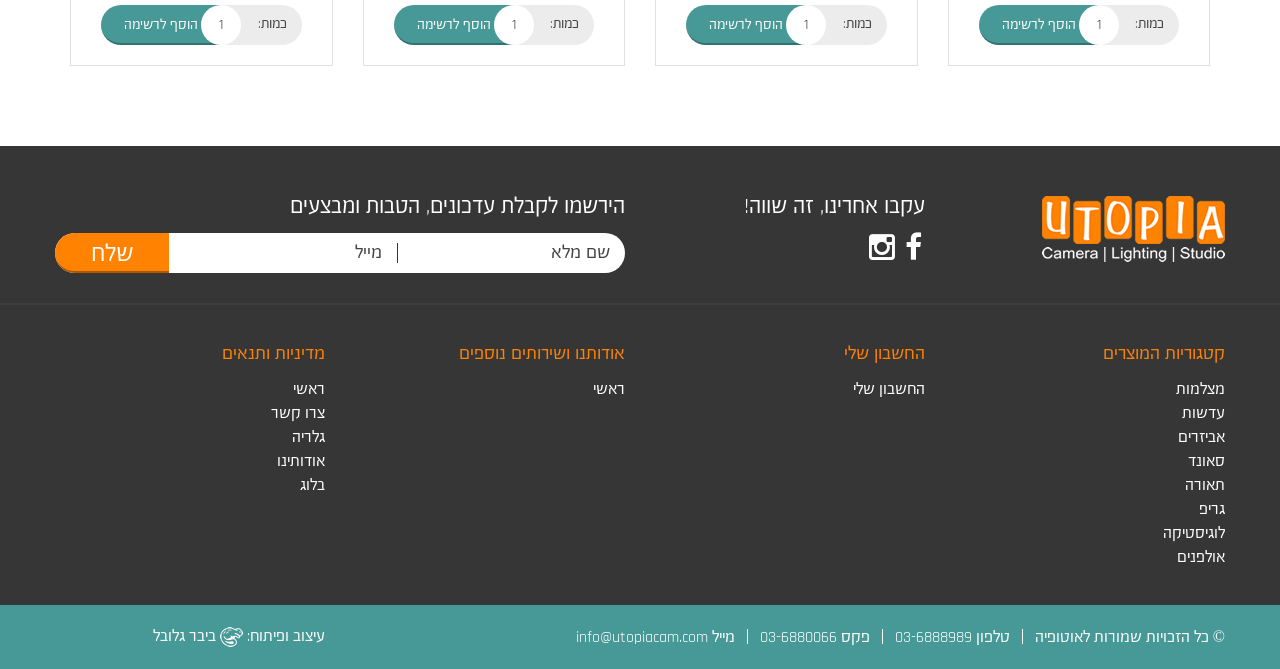Please find the bounding box coordinates of the element that you should click to achieve the following instruction: "Click the 'מצלמות' link". The coordinates should be presented as four float numbers between 0 and 1: [left, top, right, bottom].

[0.919, 0.567, 0.957, 0.598]